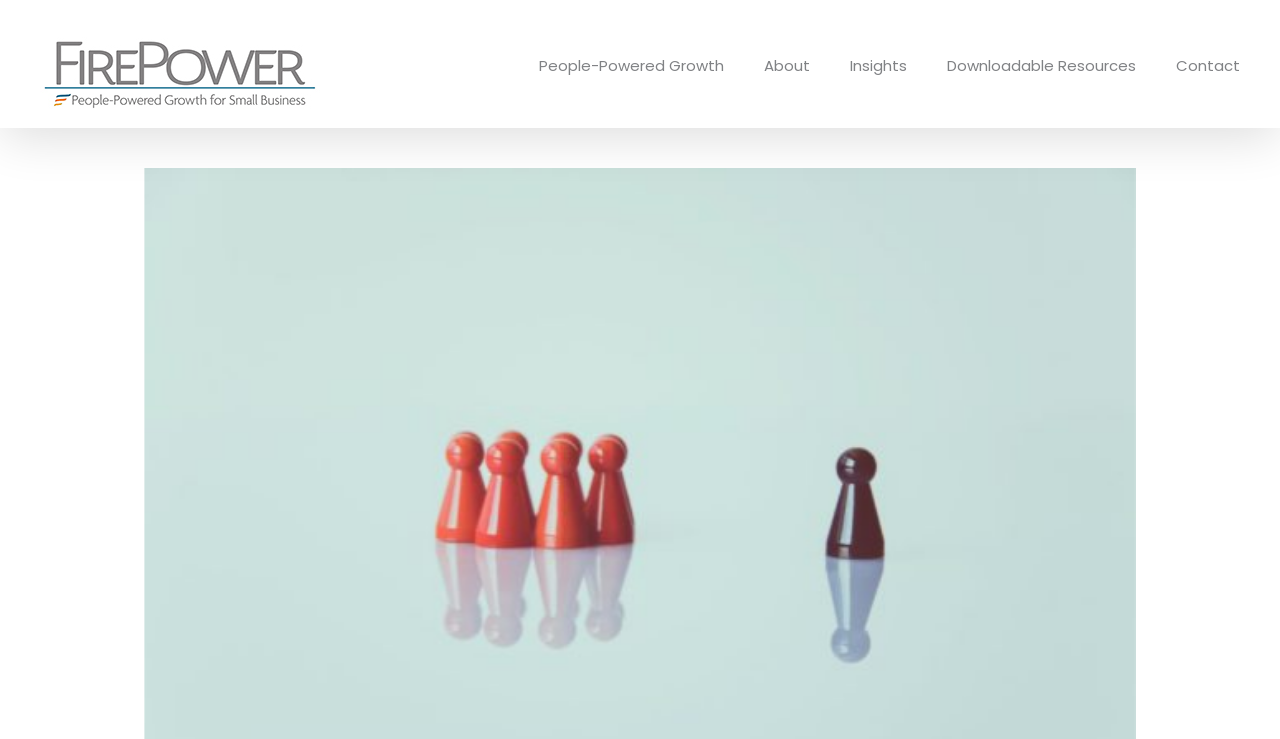Using a single word or phrase, answer the following question: 
What is the color of the background?

Unknown